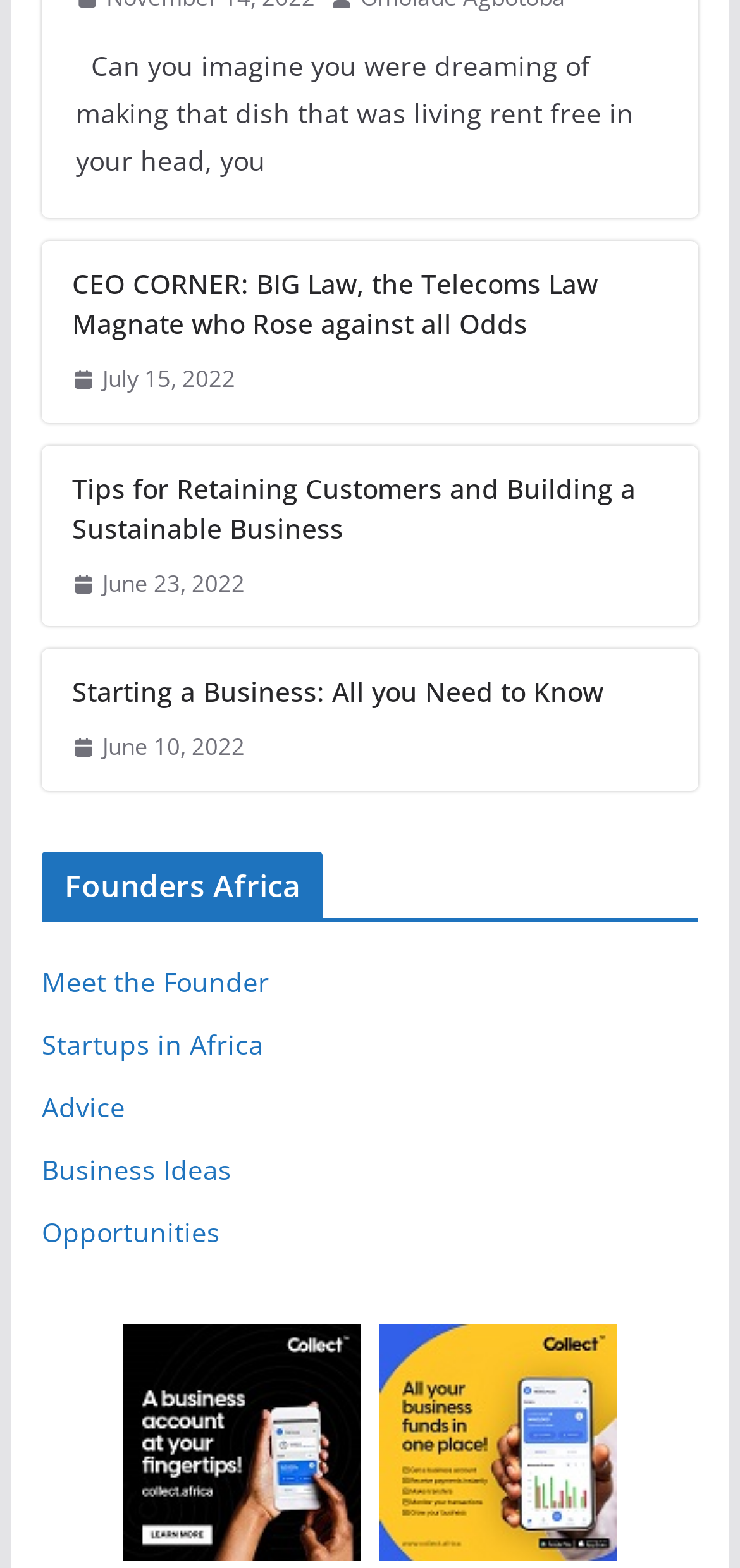What is the name of the section below the articles?
Using the information from the image, provide a comprehensive answer to the question.

I looked at the section below the articles and found a heading that says 'Founders Africa', which seems to be the name of the section.